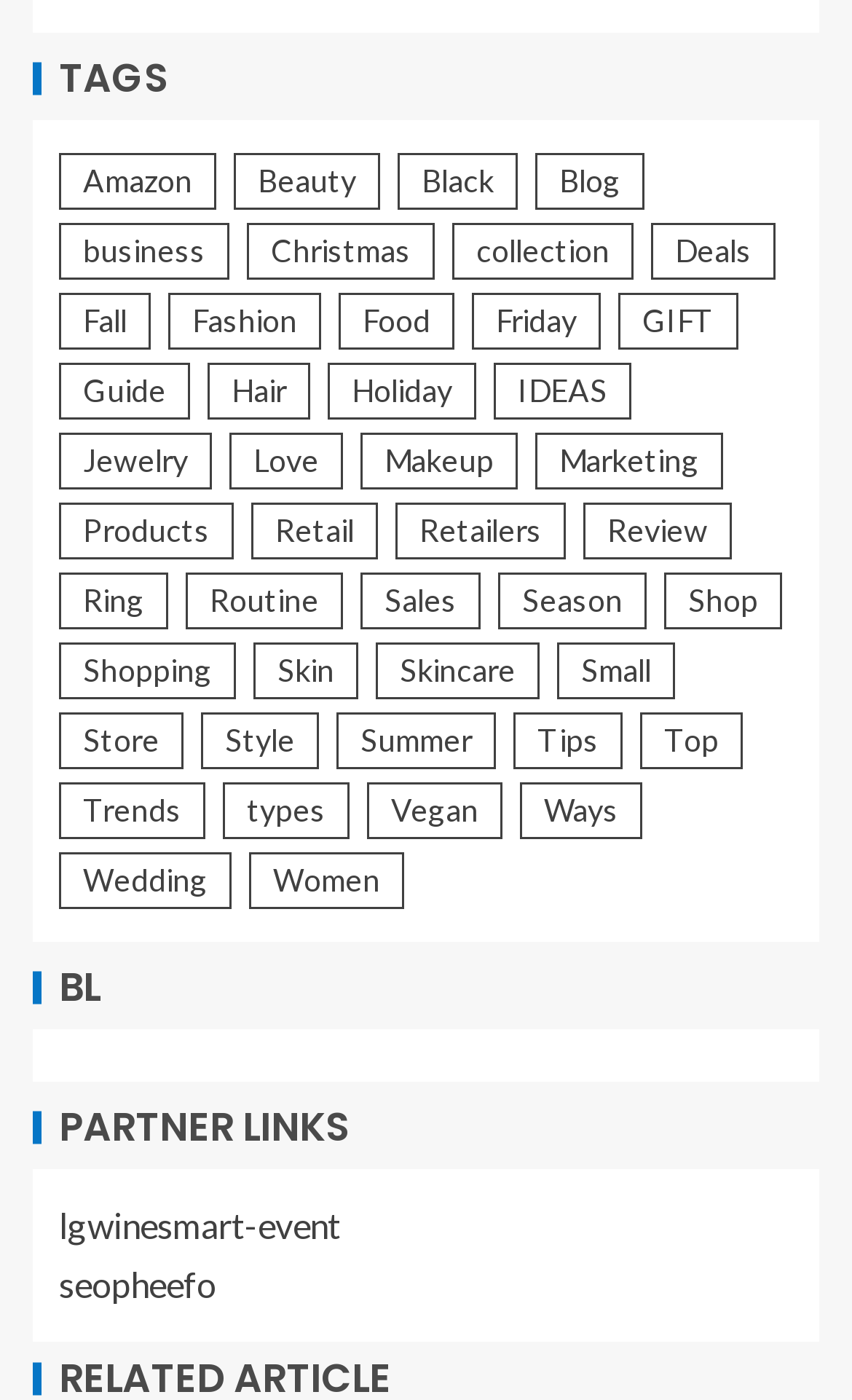Please specify the bounding box coordinates of the clickable section necessary to execute the following command: "View the 'Beauty' category".

[0.274, 0.11, 0.446, 0.15]